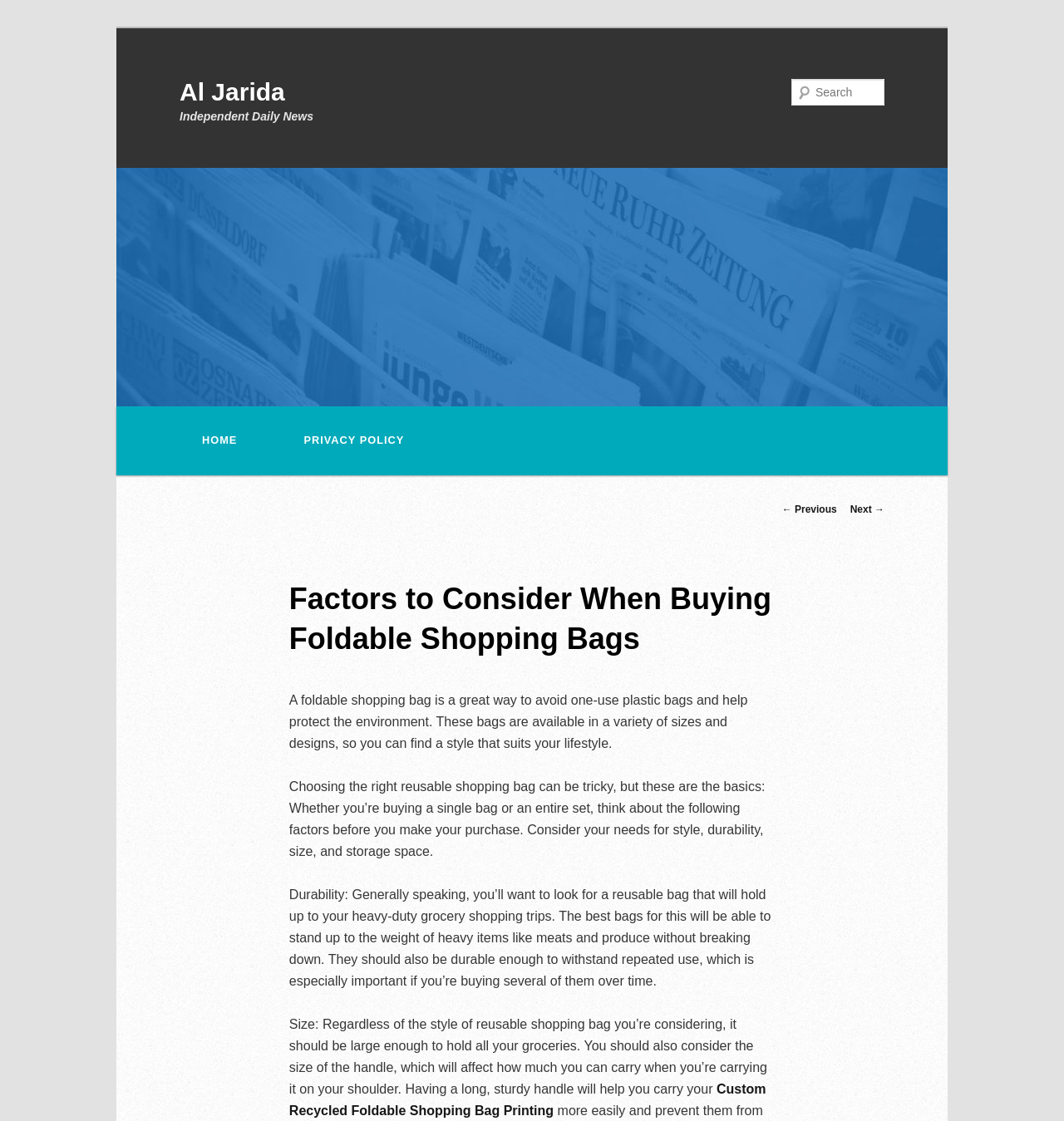What is the main topic of this webpage?
Please provide a comprehensive answer based on the contents of the image.

Based on the webpage content, it appears that the main topic is discussing factors to consider when buying foldable shopping bags, including durability, size, and storage space.